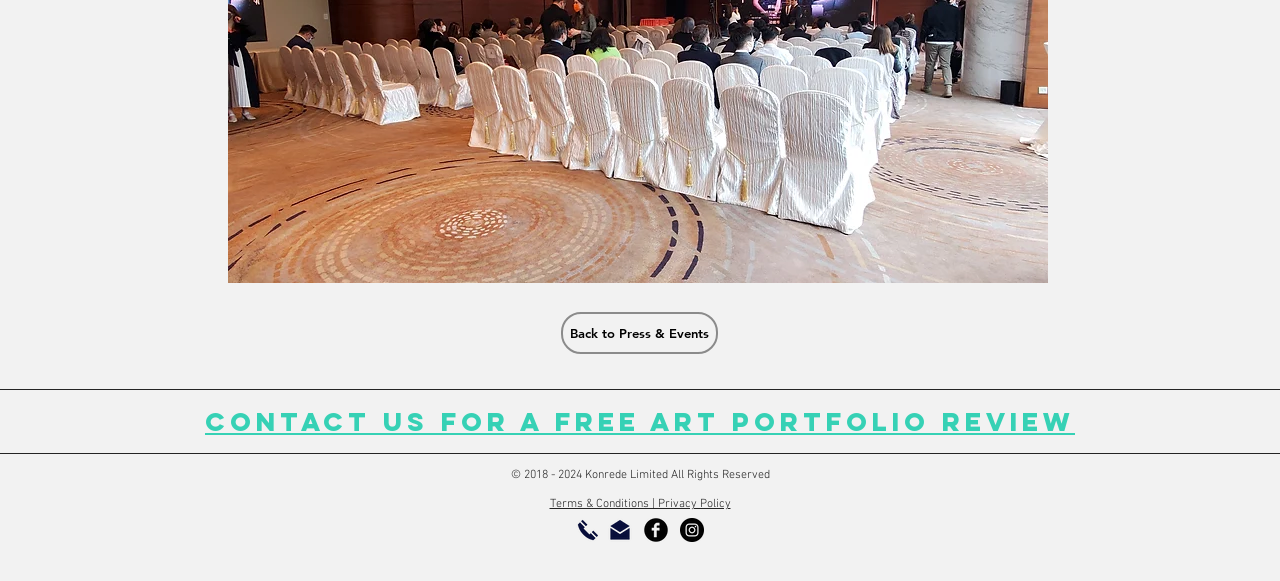Using the provided description: "aria-label="Facebook Black Round"", find the bounding box coordinates of the corresponding UI element. The output should be four float numbers between 0 and 1, in the format [left, top, right, bottom].

[0.503, 0.892, 0.522, 0.933]